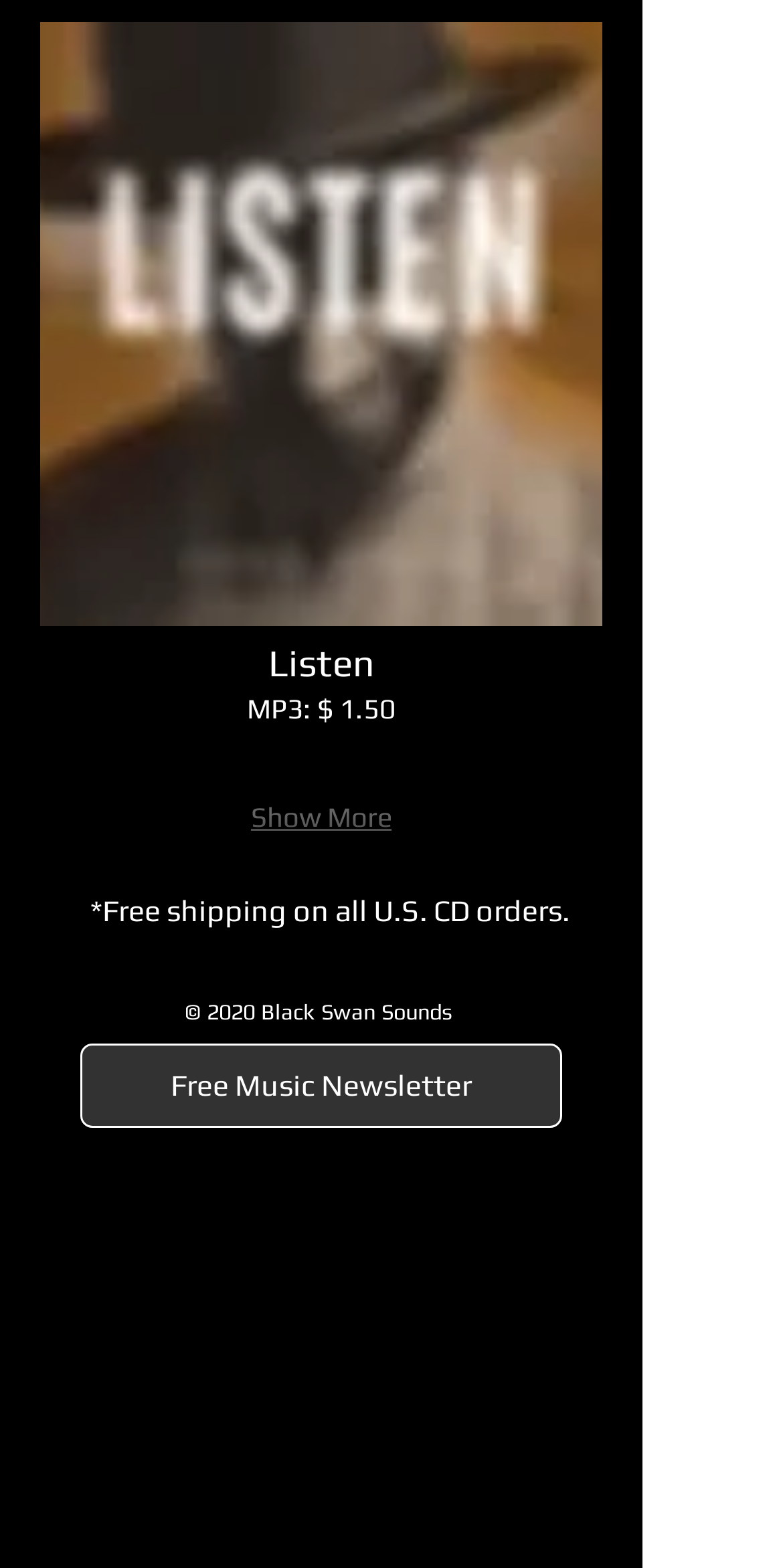How many social media links are there?
Observe the image and answer the question with a one-word or short phrase response.

4